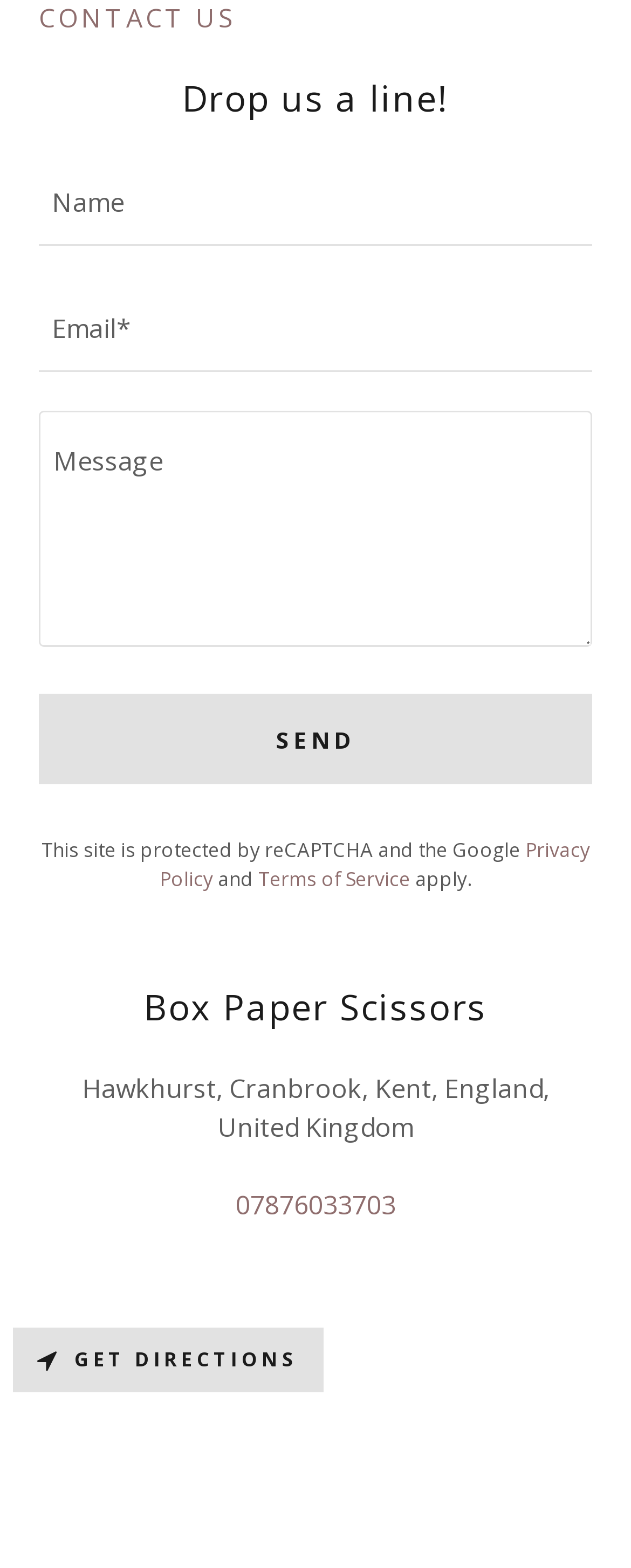Determine the bounding box coordinates for the clickable element to execute this instruction: "Call 07876033703". Provide the coordinates as four float numbers between 0 and 1, i.e., [left, top, right, bottom].

[0.373, 0.757, 0.627, 0.779]